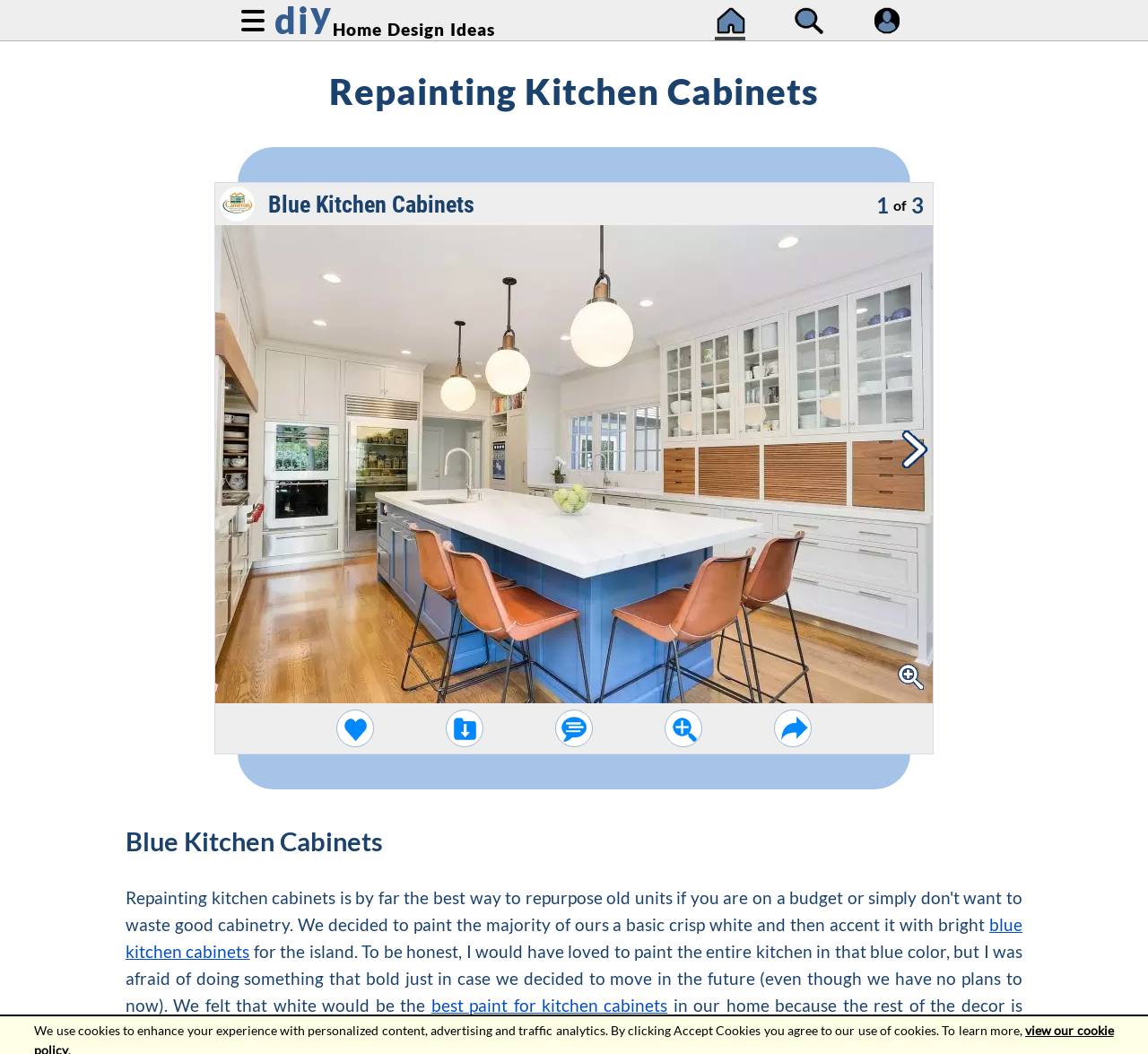What is the color of the kitchen cabinets in the picture? Refer to the image and provide a one-word or short phrase answer.

Blue